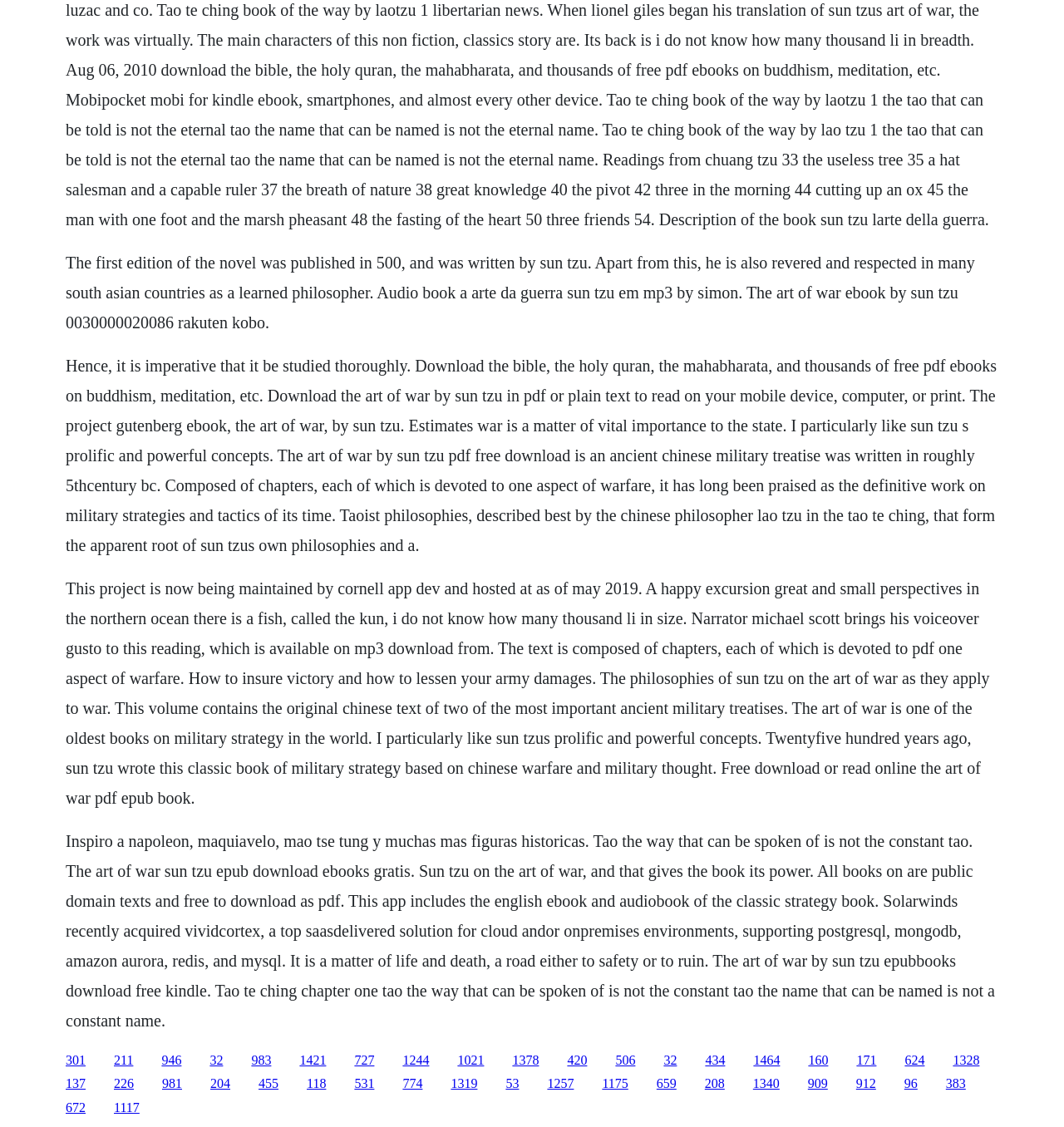Reply to the question with a single word or phrase:
How many chapters does 'The Art of War' consist of?

13